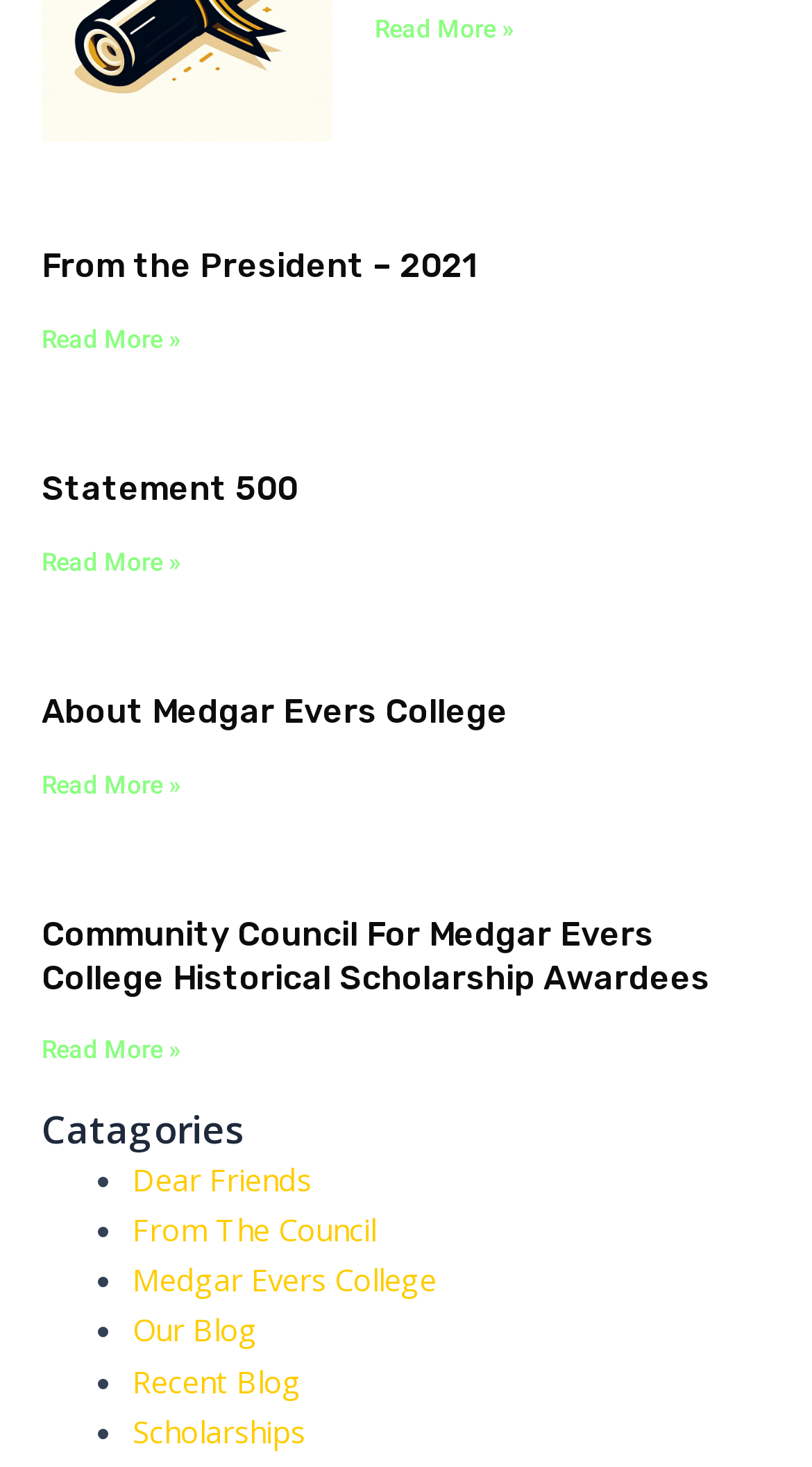Highlight the bounding box coordinates of the region I should click on to meet the following instruction: "Read more about From the President – 2021".

[0.051, 0.221, 0.223, 0.241]